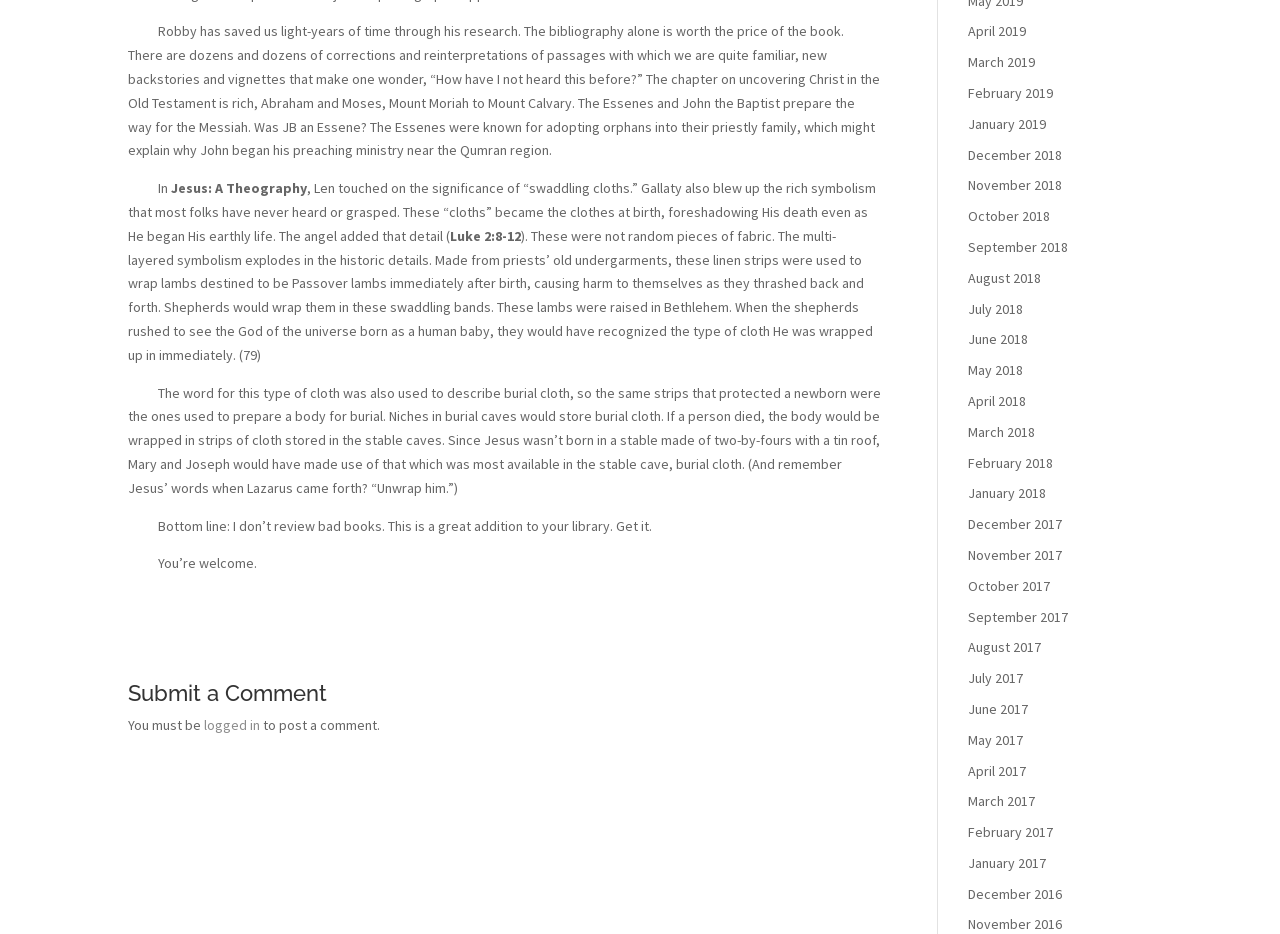What is the purpose of the comment section?
Based on the image content, provide your answer in one word or a short phrase.

To post a comment